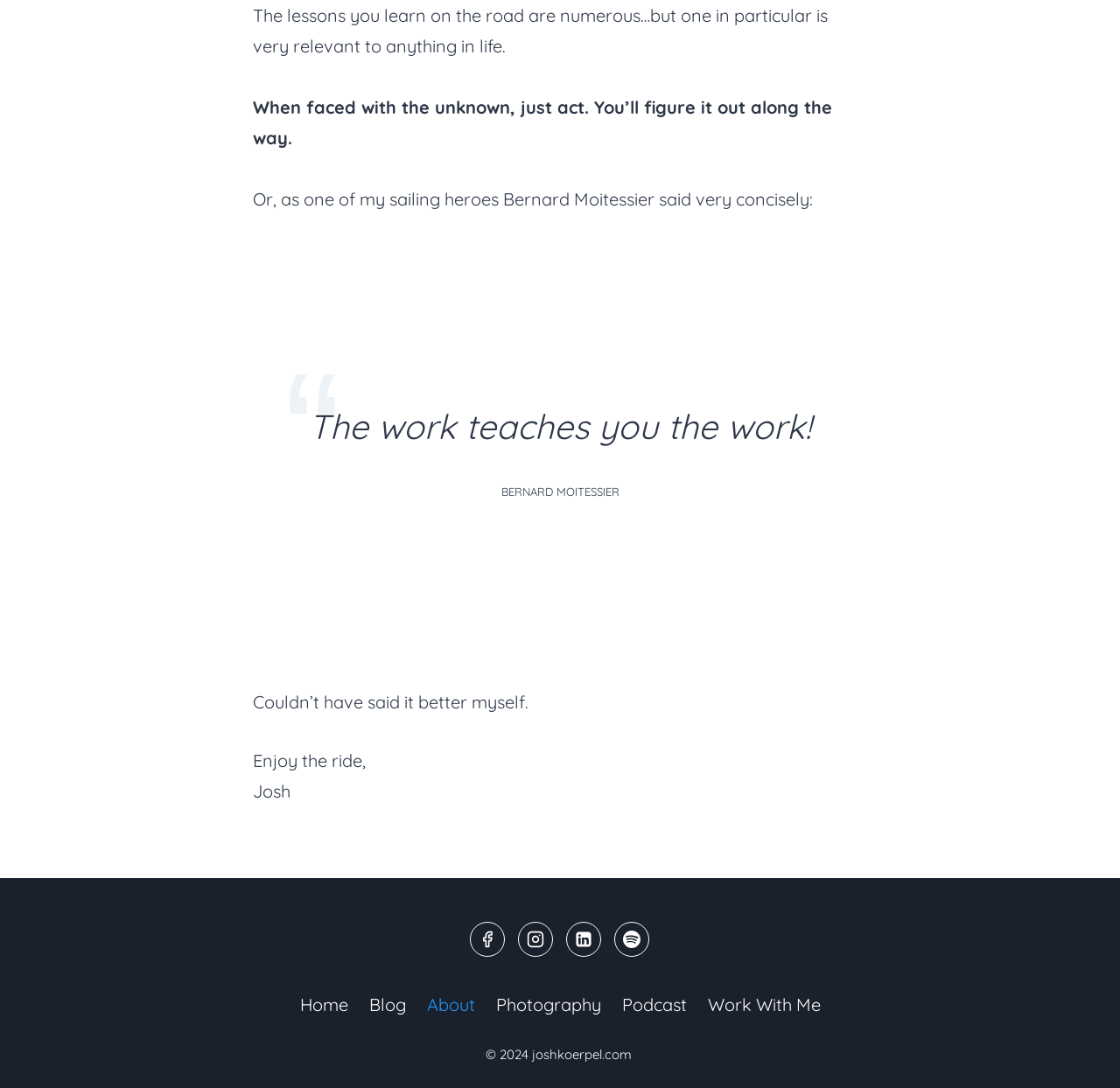Please provide the bounding box coordinates for the element that needs to be clicked to perform the instruction: "Click on Facebook". The coordinates must consist of four float numbers between 0 and 1, formatted as [left, top, right, bottom].

[0.42, 0.847, 0.451, 0.879]